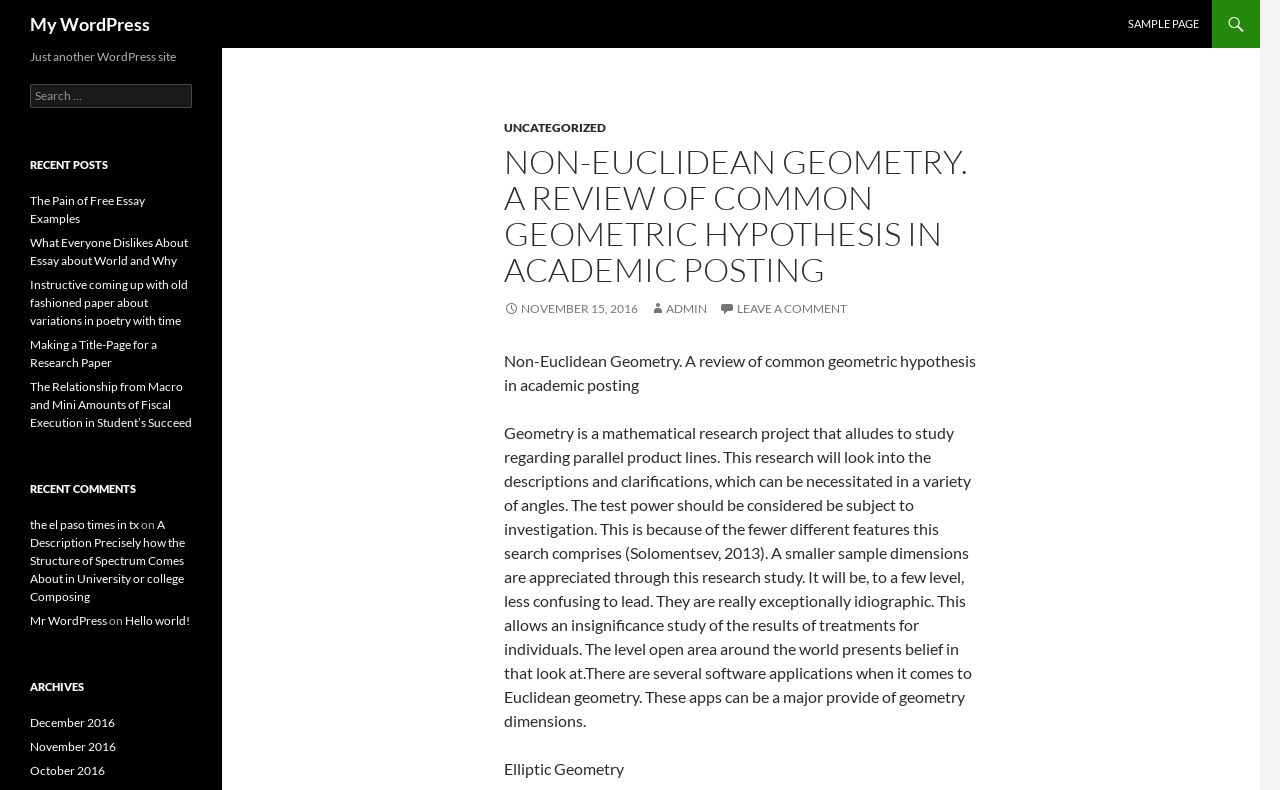Find the bounding box coordinates of the element to click in order to complete this instruction: "Read the article NON-EUCLIDEAN GEOMETRY. A REVIEW OF COMMON GEOMETRIC HYPOTHESIS IN ACADEMIC POSTING". The bounding box coordinates must be four float numbers between 0 and 1, denoted as [left, top, right, bottom].

[0.394, 0.182, 0.764, 0.365]